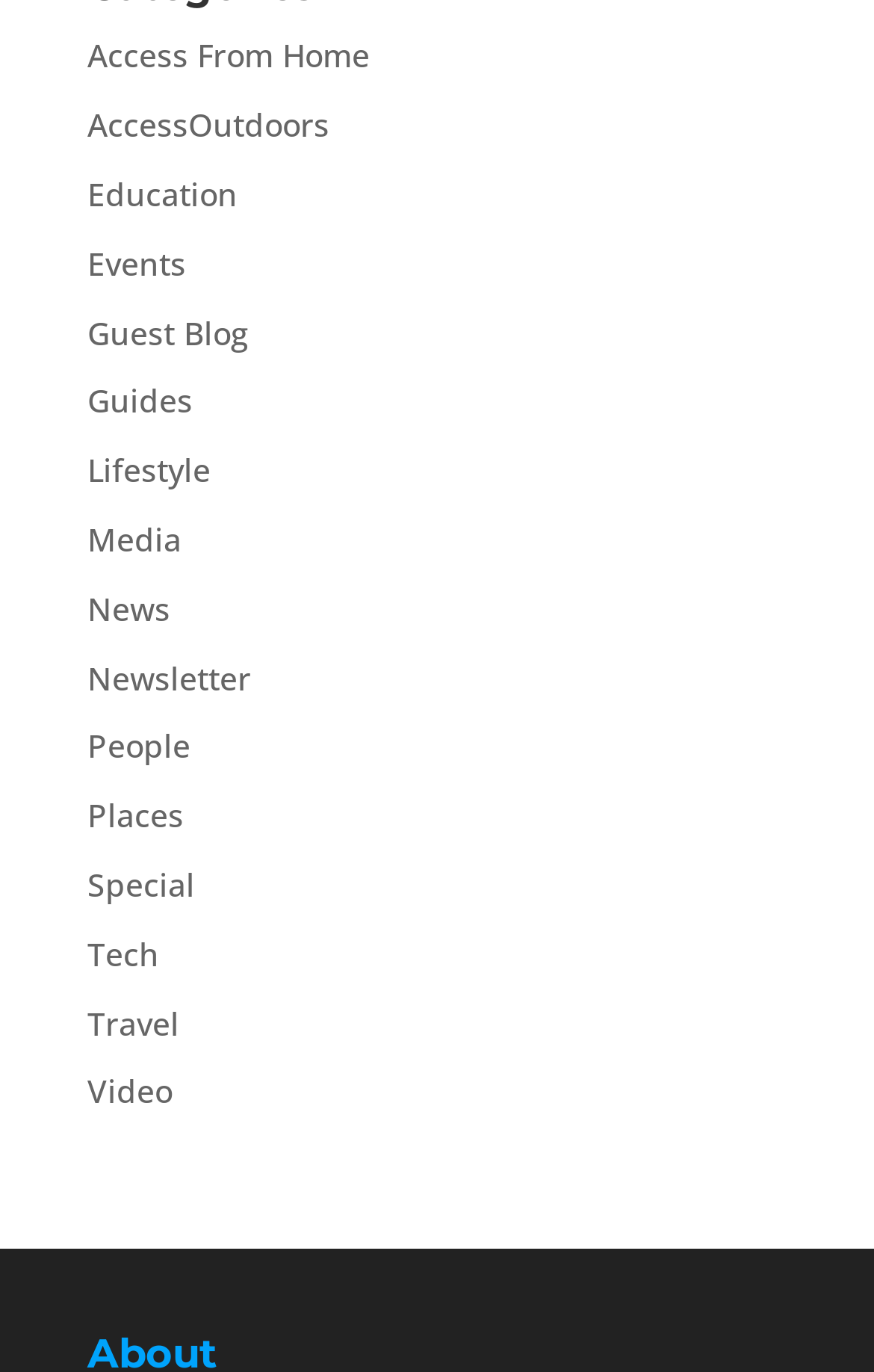Determine the bounding box coordinates for the UI element with the following description: "Media". The coordinates should be four float numbers between 0 and 1, represented as [left, top, right, bottom].

[0.1, 0.378, 0.208, 0.409]